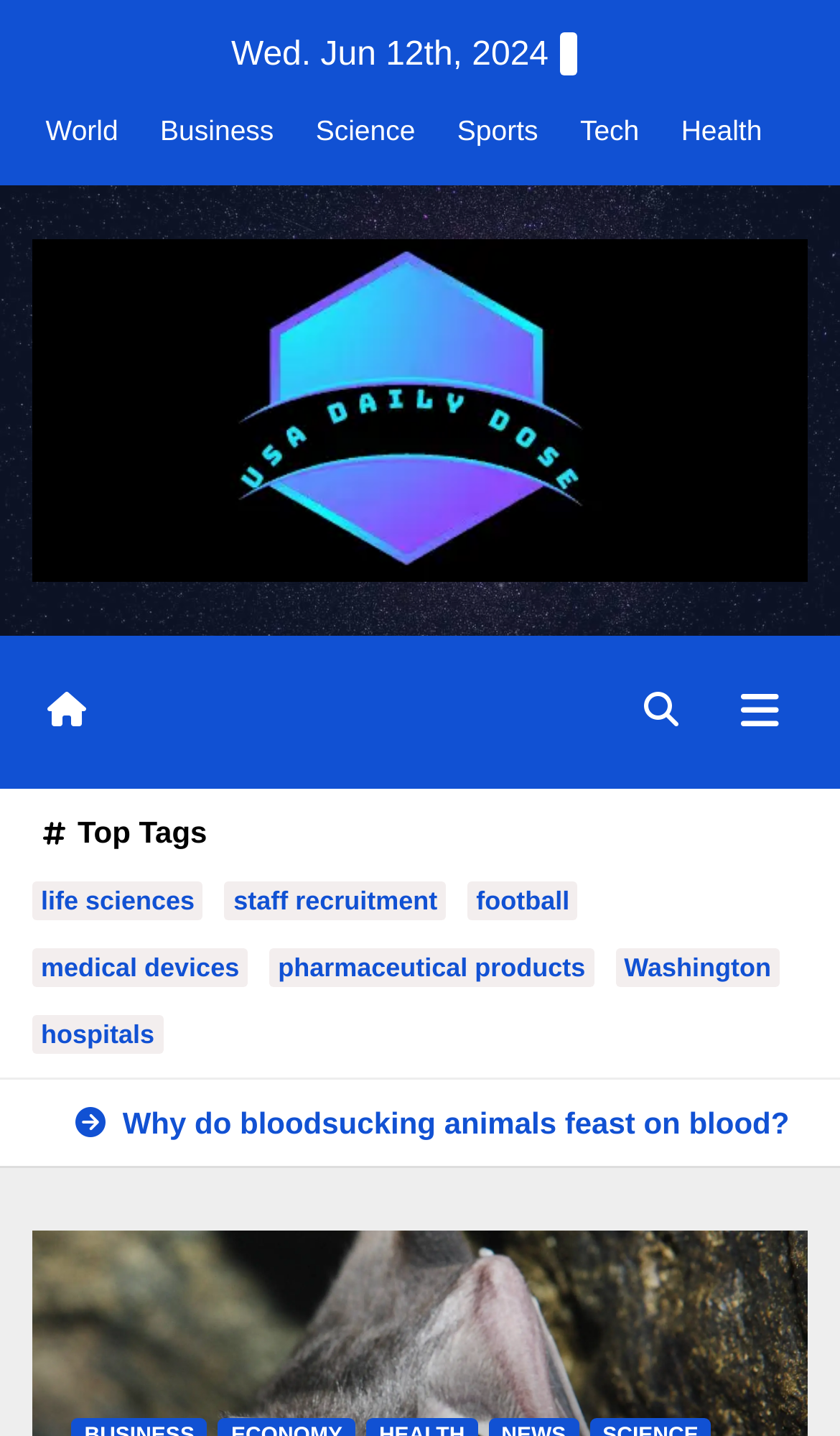Create a full and detailed caption for the entire webpage.

The webpage is a science news portal that provides the latest updates from Dogo News and Science 37. At the top, there is a date display showing "Wed. Jun 12th, 2024". Below the date, there is a navigation menu with seven links: "World", "Business", "Science", "Sports", "Tech", and "Health", which are evenly spaced and aligned horizontally.

To the left of the navigation menu, there is a small icon link with a font awesome icon '\uf015'. On the right side of the navigation menu, there are two buttons: a font awesome icon '\uf002' with a popup menu and a "Toggle navigation" button.

Below the navigation menu, there is a section labeled "Top Tags" with six links: "life sciences", "staff recruitment", "football", "medical devices", "pharmaceutical products", and "Washington", which are arranged in two rows.

Further down, there is a featured article with a title "Why do bloodsucking animals feast on blood?" accompanied by a font awesome icon '\uf0a9'.